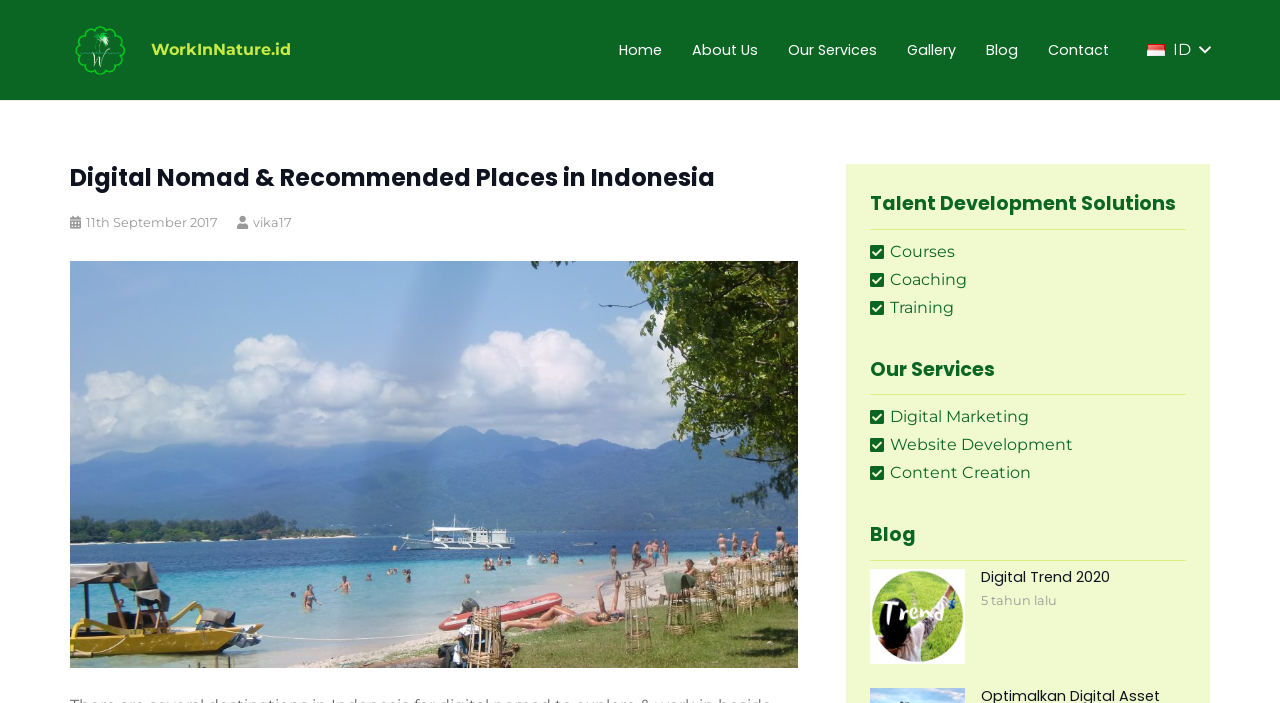Describe the webpage in detail, including text, images, and layout.

The webpage is about Digital Nomad and Recommended Places in Indonesia, with a focus on Work In Nature Id. At the top left corner, there is a logo image and a link to "Taut". Next to it, there is a link to "WorkInNature.id". 

Below these elements, there is a navigation menu with links to "Home", "About Us", "Our Services", "Gallery", "Blog", and "Contact", arranged horizontally from left to right. 

To the right of the navigation menu, there is a button with an Indonesian flag icon and the text "ID ID". 

Below the navigation menu, there is a heading that reads "Digital Nomad & Recommended Places in Indonesia". Underneath this heading, there is a time stamp indicating "11th September 2017" and a username "vika17". 

Further down, there is a heading that reads "Talent Development Solutions". Below this heading, there are three links to "Courses", "Coaching", and "Training", each with a briefcase icon. 

Next, there is a heading that reads "Our Services", followed by three links to "Digital Marketing", "Website Development", and "Content Creation", each with a briefcase icon. 

Below these links, there is a heading that reads "Blog". Underneath this heading, there is an article with a heading that reads "Digital Trend 2020", a link to the article, and a time stamp indicating "7 November 2019".